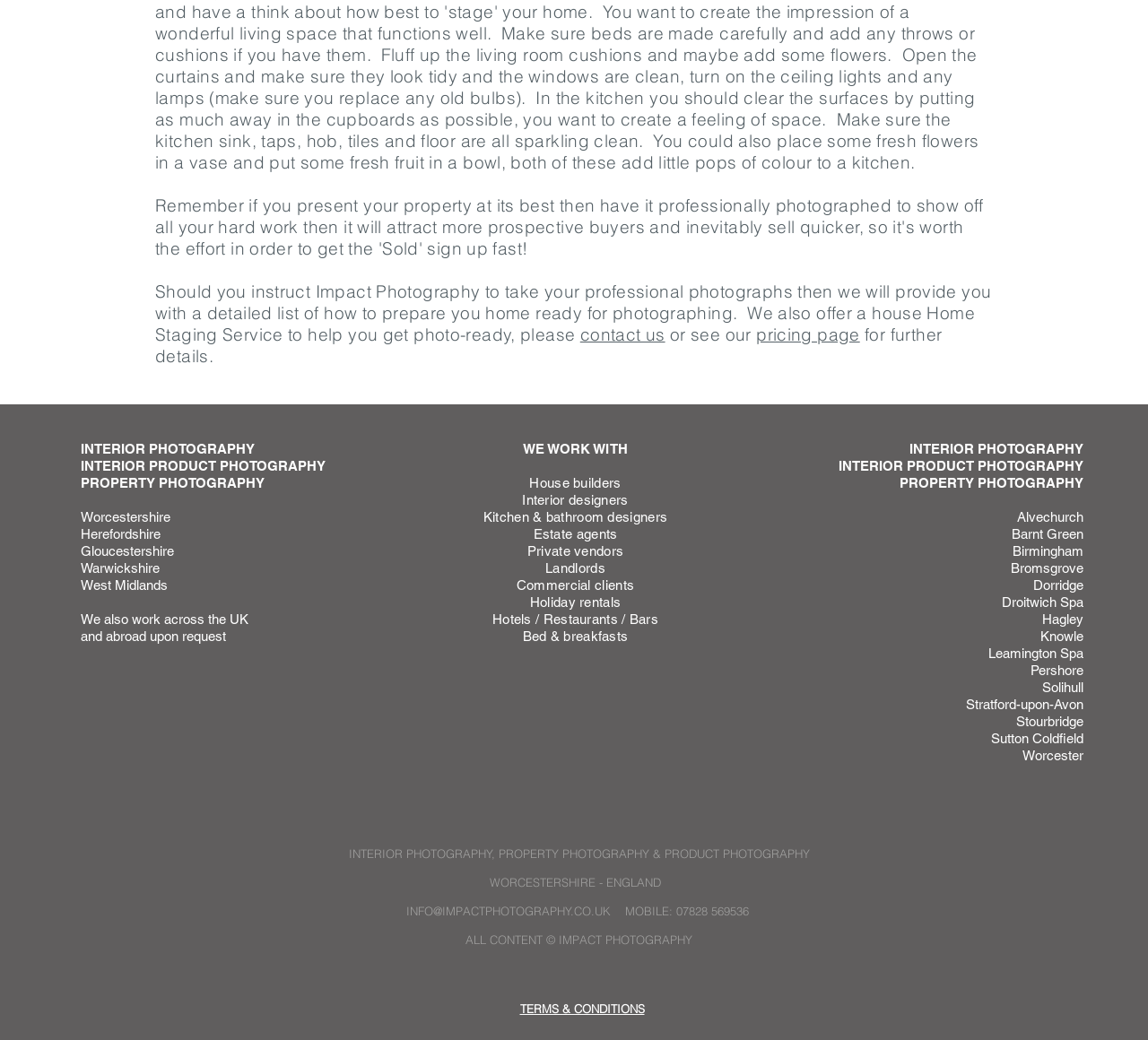What is the copyright notice on the webpage?
Answer the question with a detailed and thorough explanation.

The webpage has a copyright notice at the bottom, which states that all content is copyrighted by Impact Photography. This notice is presented in a smaller font size and appears to be a standard copyright disclaimer.